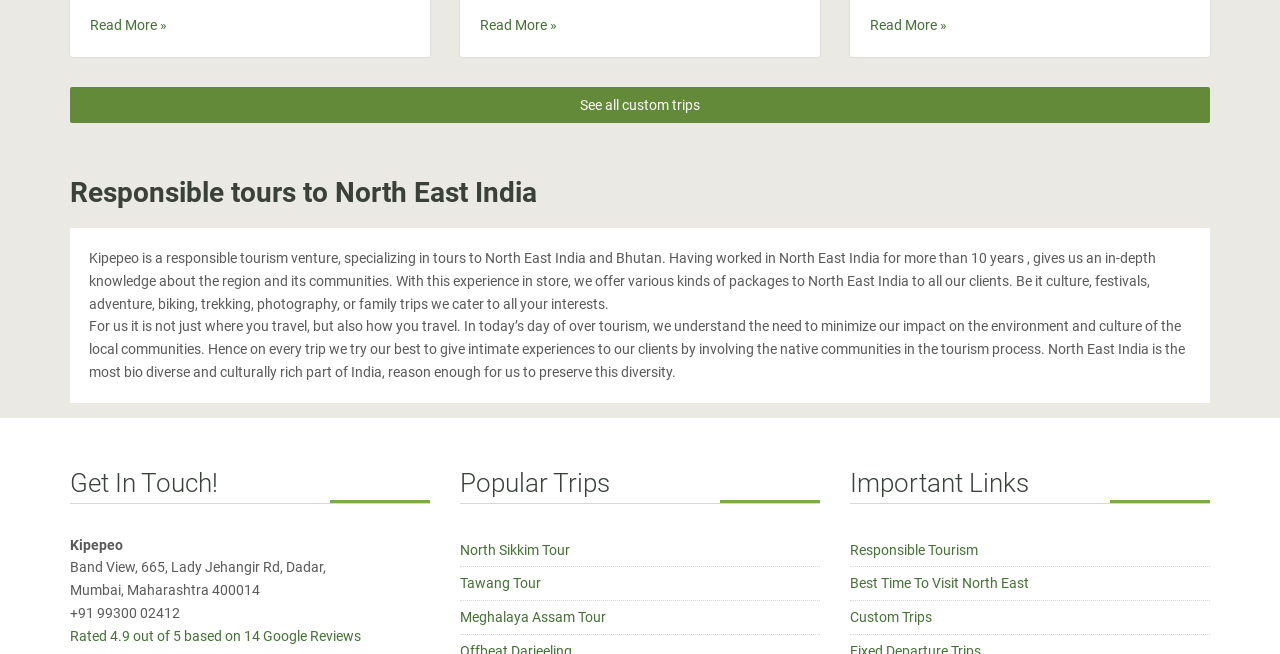Find the bounding box coordinates for the HTML element described in this sentence: "Custom Trips". Provide the coordinates as four float numbers between 0 and 1, in the format [left, top, right, bottom].

[0.664, 0.931, 0.728, 0.956]